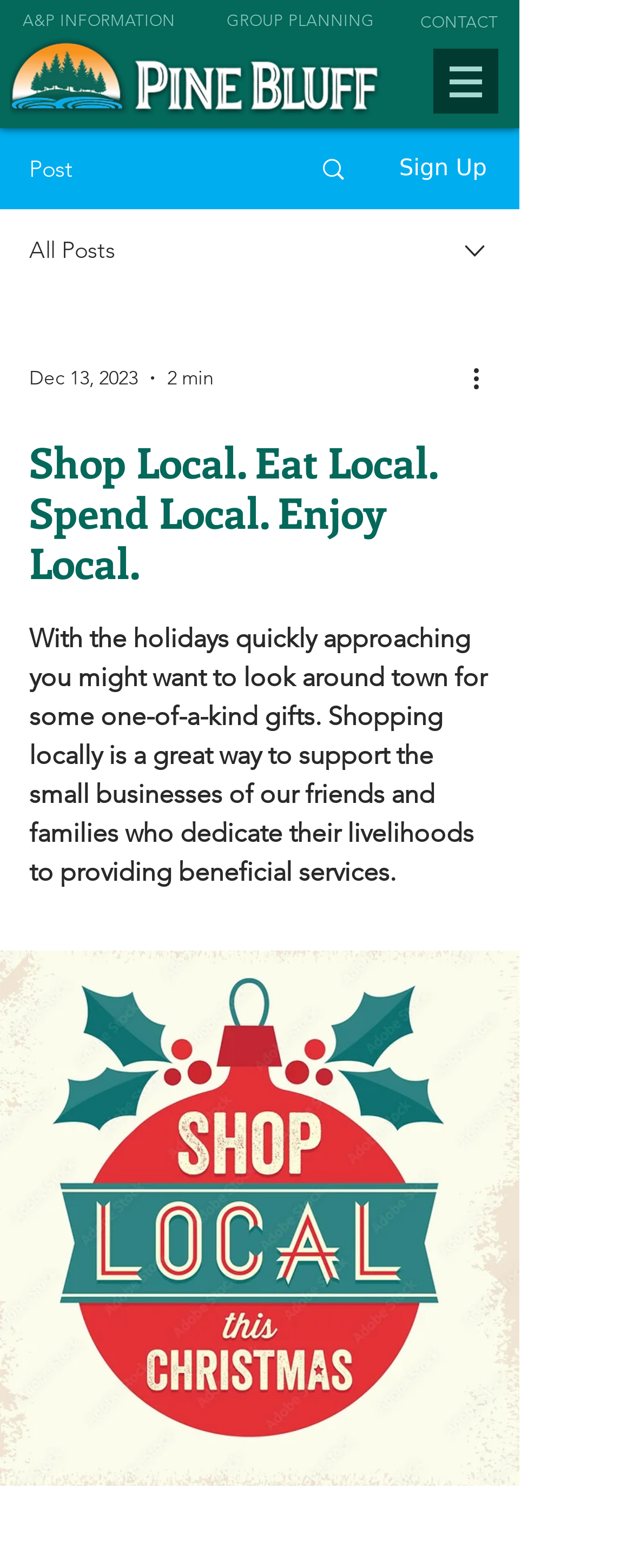What can be done with the 'More actions' button?
Please provide a comprehensive answer based on the contents of the image.

The 'More actions' button is a pressed button located at the top of the webpage with bounding box coordinates [0.738, 0.229, 0.8, 0.253]. Its exact function is unknown, but it may provide additional options or actions related to the post or event on the webpage.